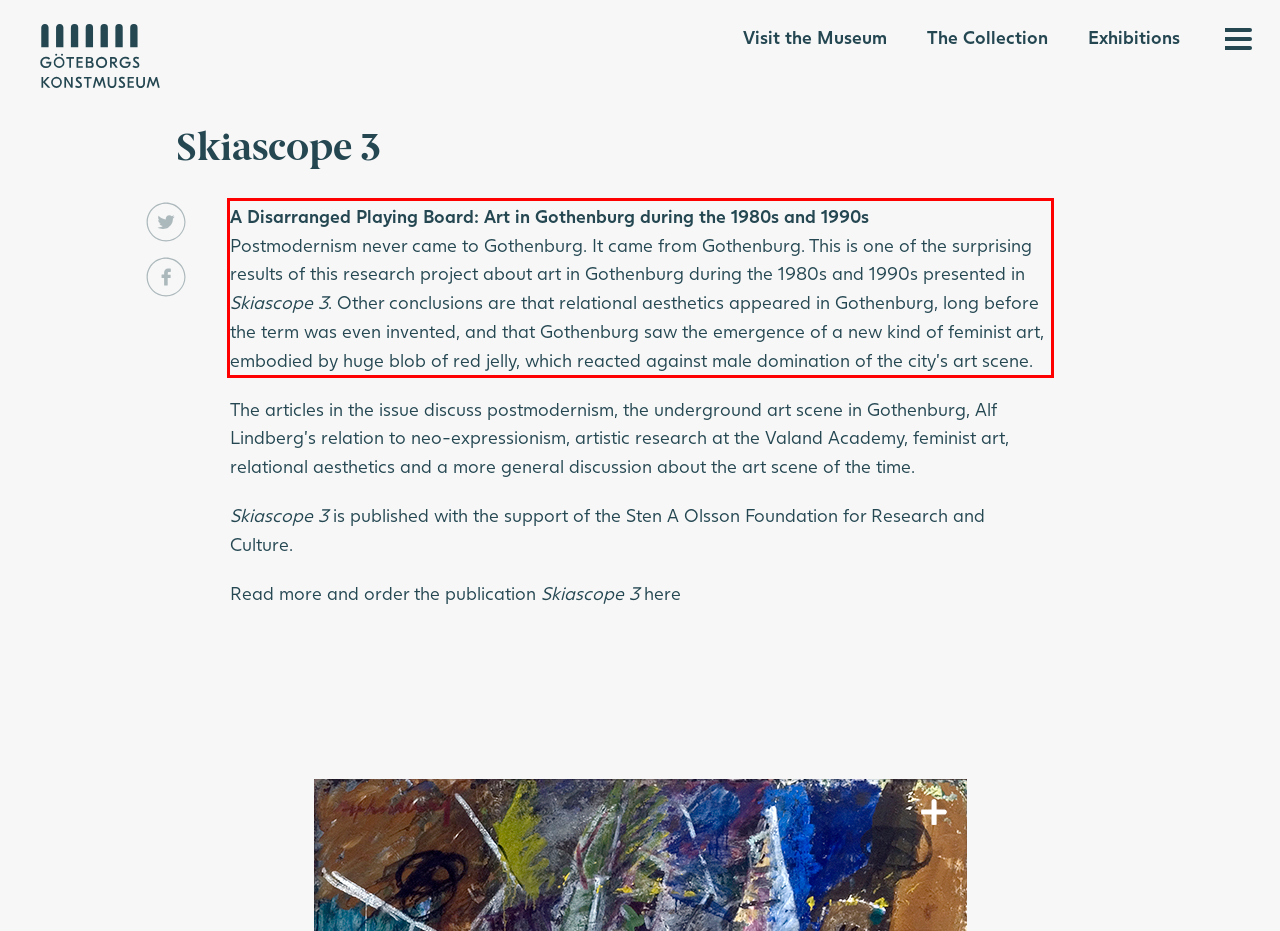Using the webpage screenshot, recognize and capture the text within the red bounding box.

A Disarranged Playing Board: Art in Gothenburg during the 1980s and 1990s Postmodernism never came to Gothenburg. It came from Gothenburg. This is one of the surprising results of this research project about art in Gothenburg during the 1980s and 1990s presented in Skiascope 3. Other conclusions are that relational aesthetics appeared in Gothenburg, long before the term was even invented, and that Gothenburg saw the emergence of a new kind of feminist art, embodied by huge blob of red jelly, which reacted against male domination of the city’s art scene.